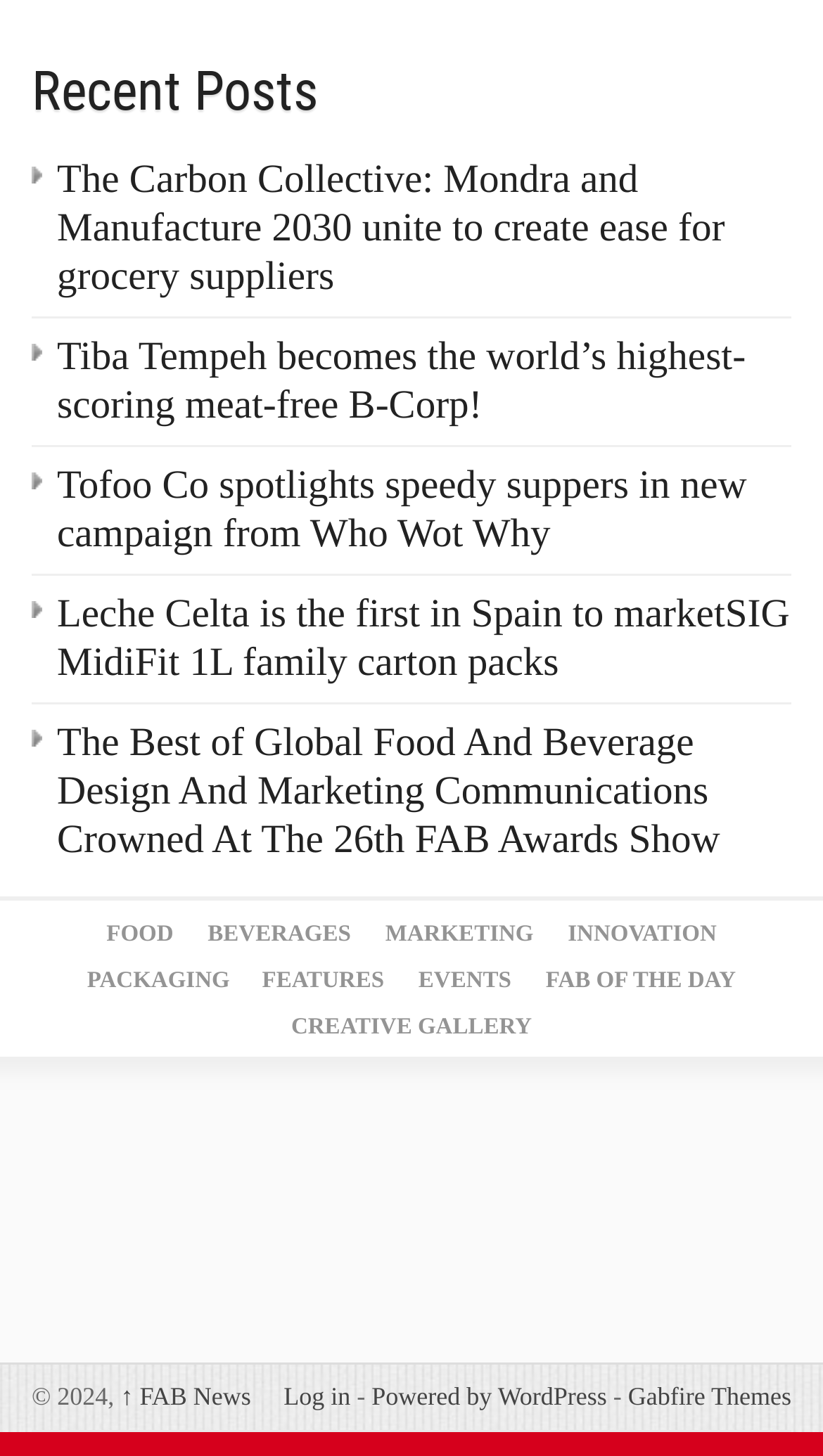What is the position of the 'PACKAGING' link?
Please answer the question as detailed as possible.

The 'PACKAGING' link is located at the bottom of the webpage, and its x1 coordinate is 0.106, which is the fifth smallest x1 coordinate among the links at the bottom, so it is the fifth link from the left.